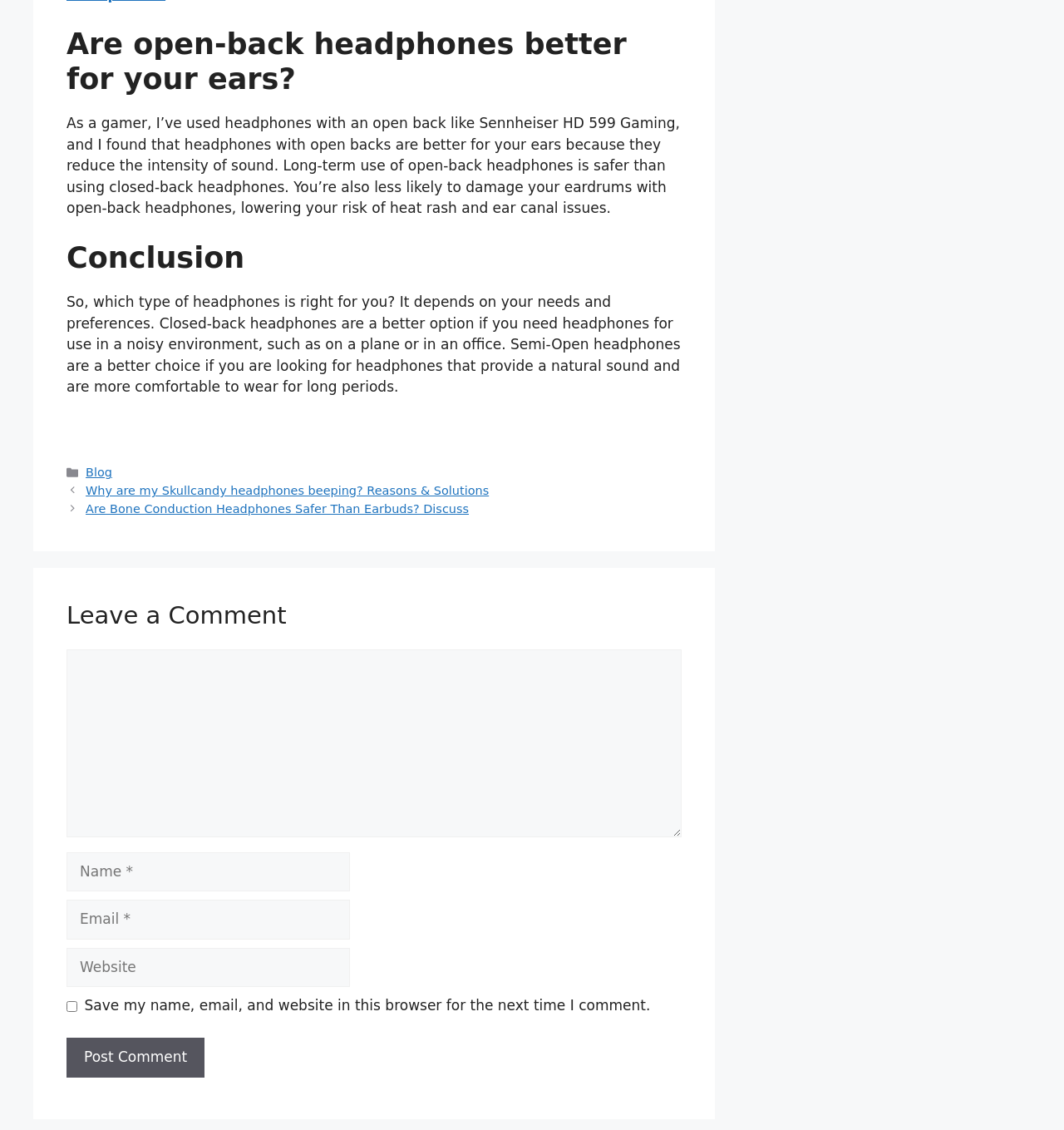How many links are in the 'Posts' section?
Please answer the question with as much detail and depth as you can.

The 'Posts' section contains two links, 'Why are my Skullcandy headphones beeping? Reasons & Solutions' and 'Are Bone Conduction Headphones Safer Than Earbuds? Discuss'.